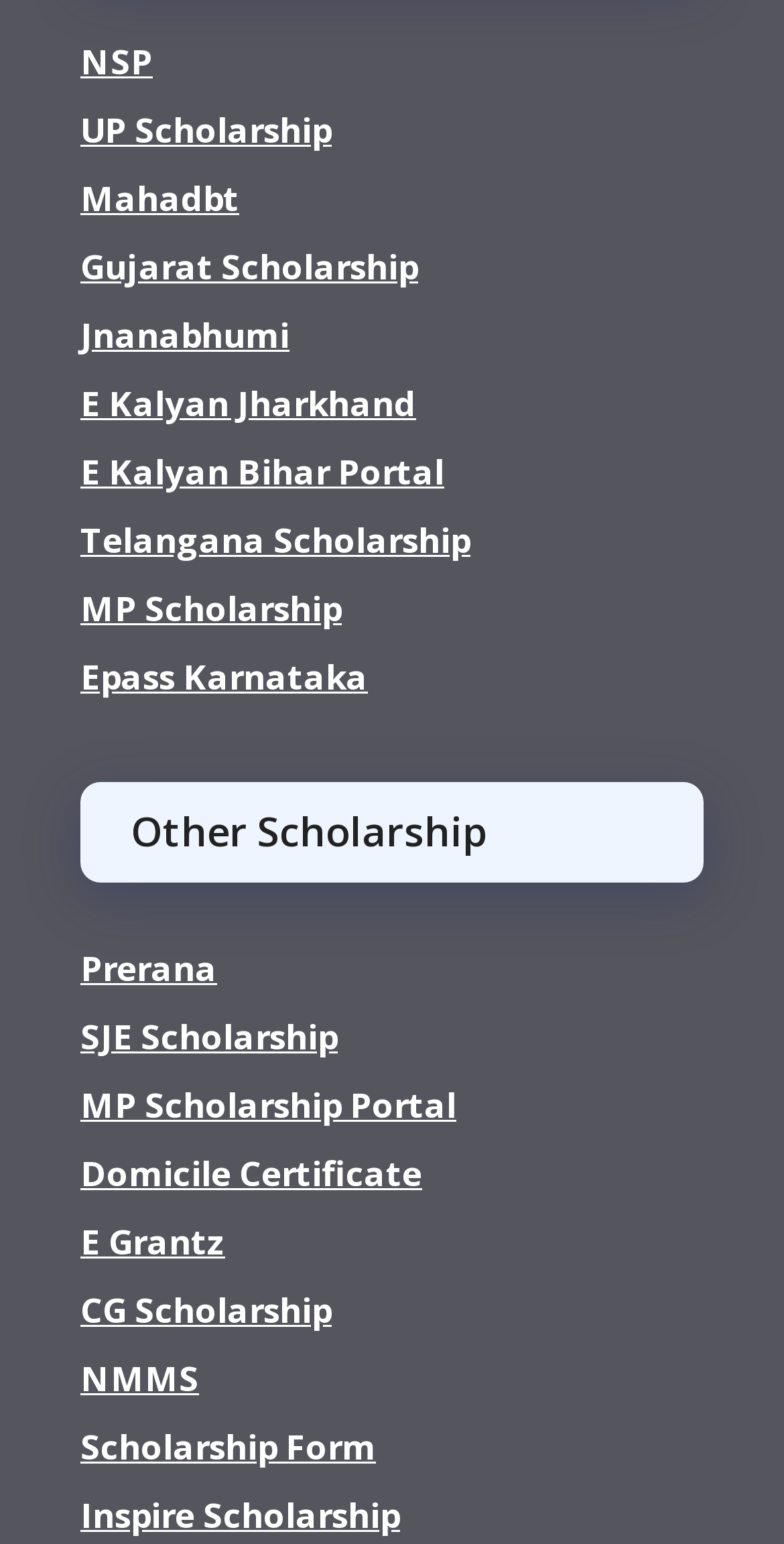Pinpoint the bounding box coordinates of the element you need to click to execute the following instruction: "Go to Jnanabhumi portal". The bounding box should be represented by four float numbers between 0 and 1, in the format [left, top, right, bottom].

[0.103, 0.202, 0.369, 0.232]